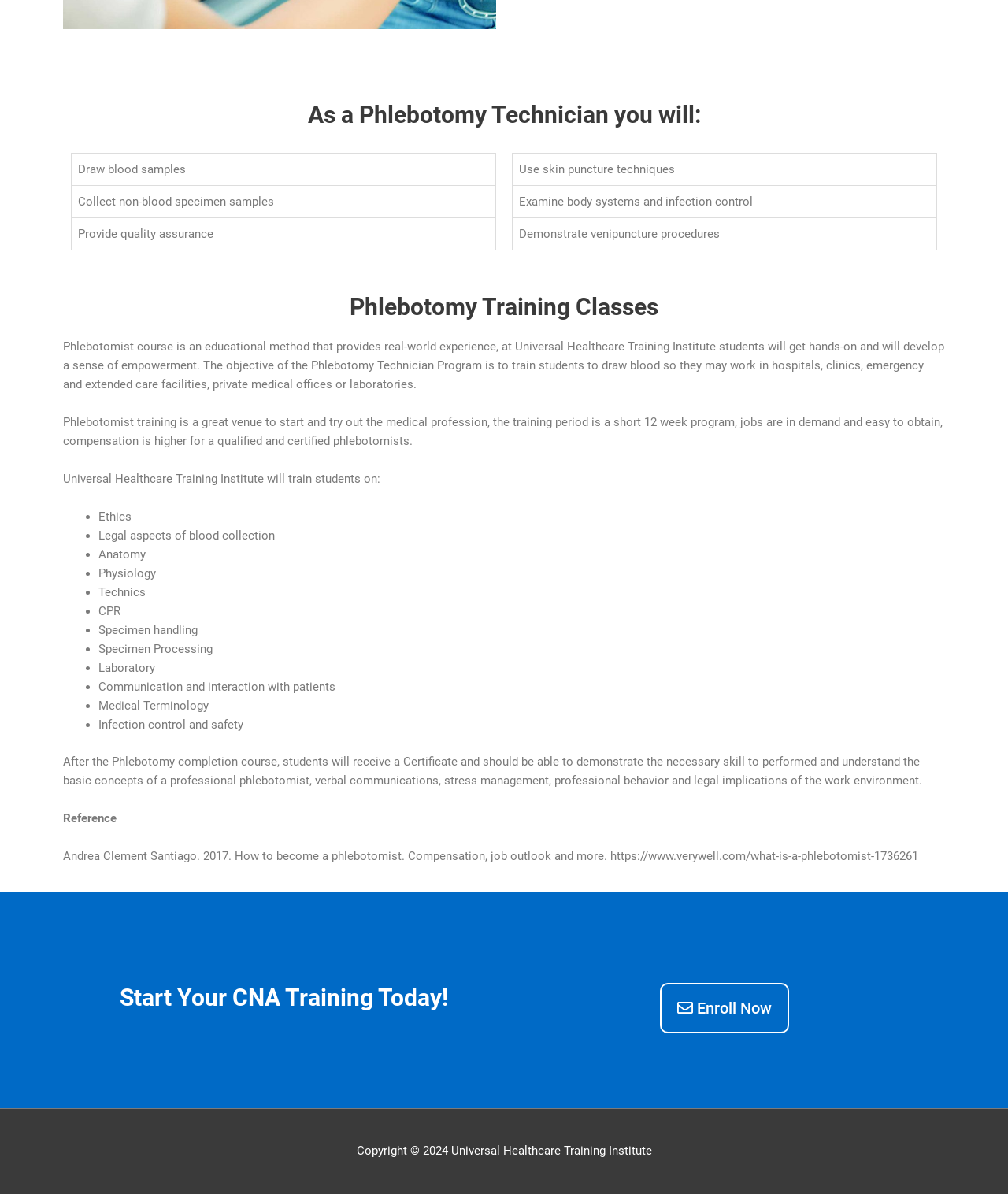Bounding box coordinates are specified in the format (top-left x, top-left y, bottom-right x, bottom-right y). All values are floating point numbers bounded between 0 and 1. Please provide the bounding box coordinate of the region this sentence describes: alt="Why Choose Sterling Productions"

None